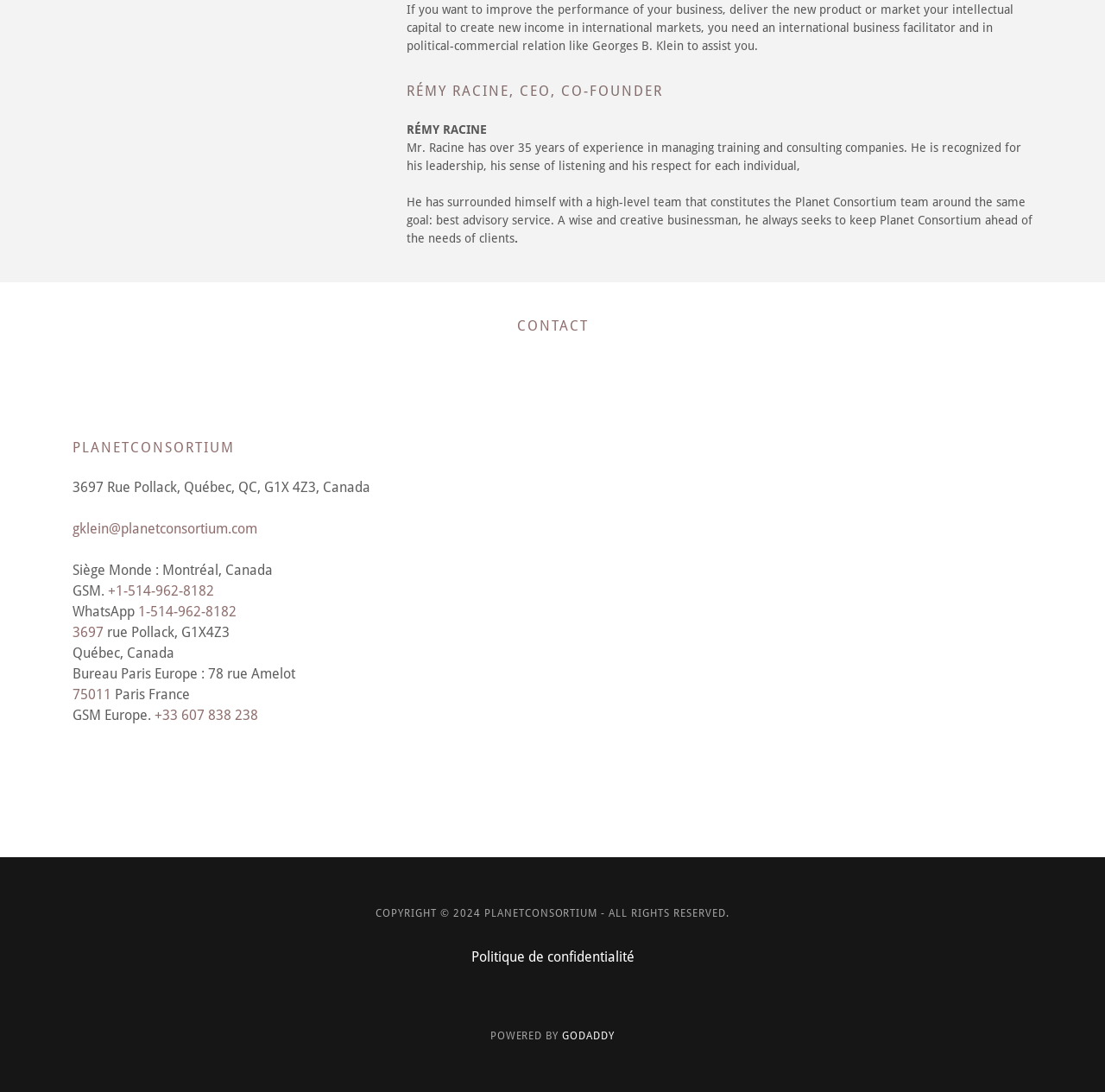Please specify the bounding box coordinates of the clickable region necessary for completing the following instruction: "Send an email to Georges B. Klein". The coordinates must consist of four float numbers between 0 and 1, i.e., [left, top, right, bottom].

[0.066, 0.477, 0.233, 0.492]